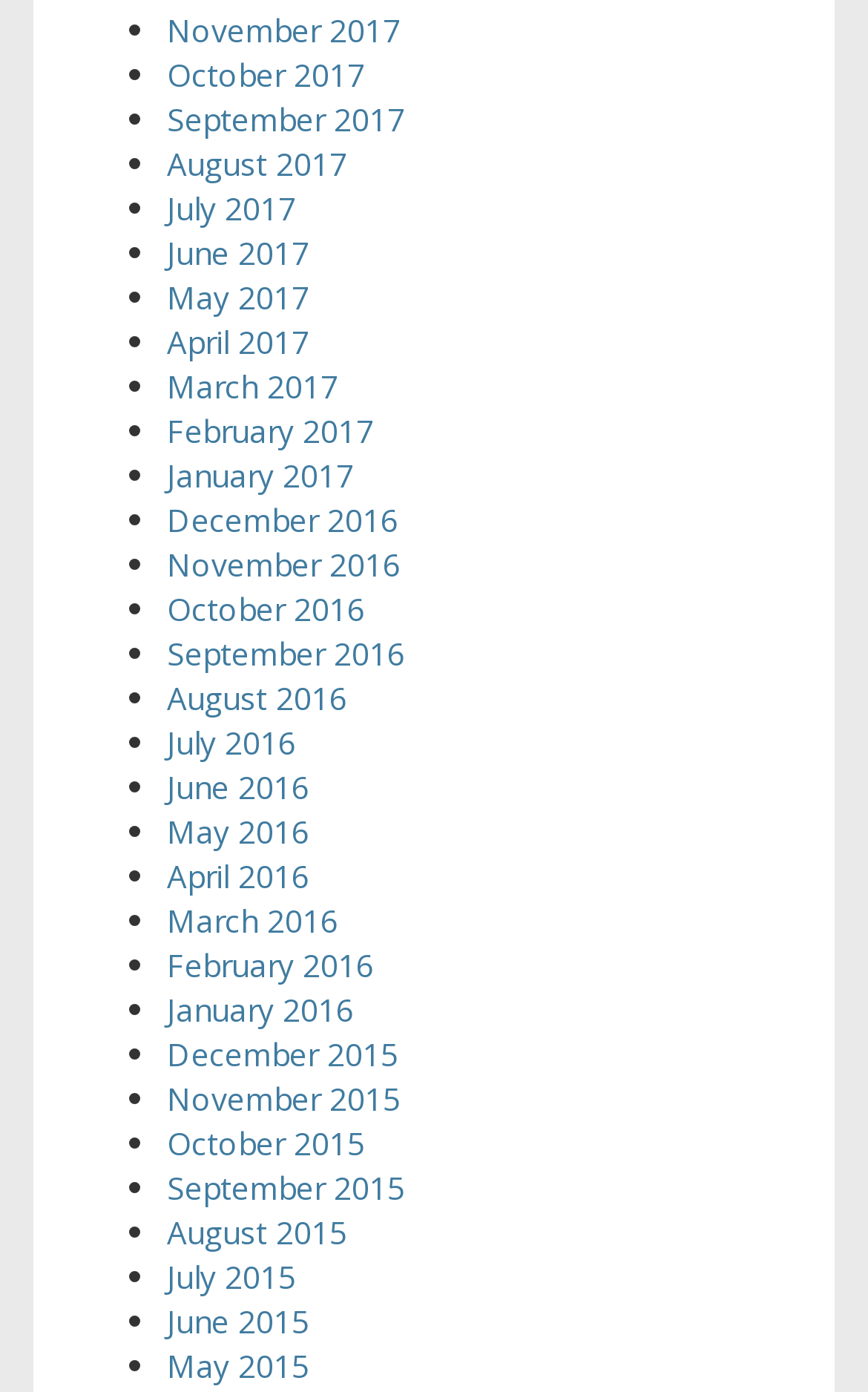What is the vertical position of the link 'June 2017'?
Answer the question in a detailed and comprehensive manner.

By examining the bounding box coordinates of the link 'June 2017', I found that its vertical position is 0.166, which indicates that it is located at a certain height on the webpage.